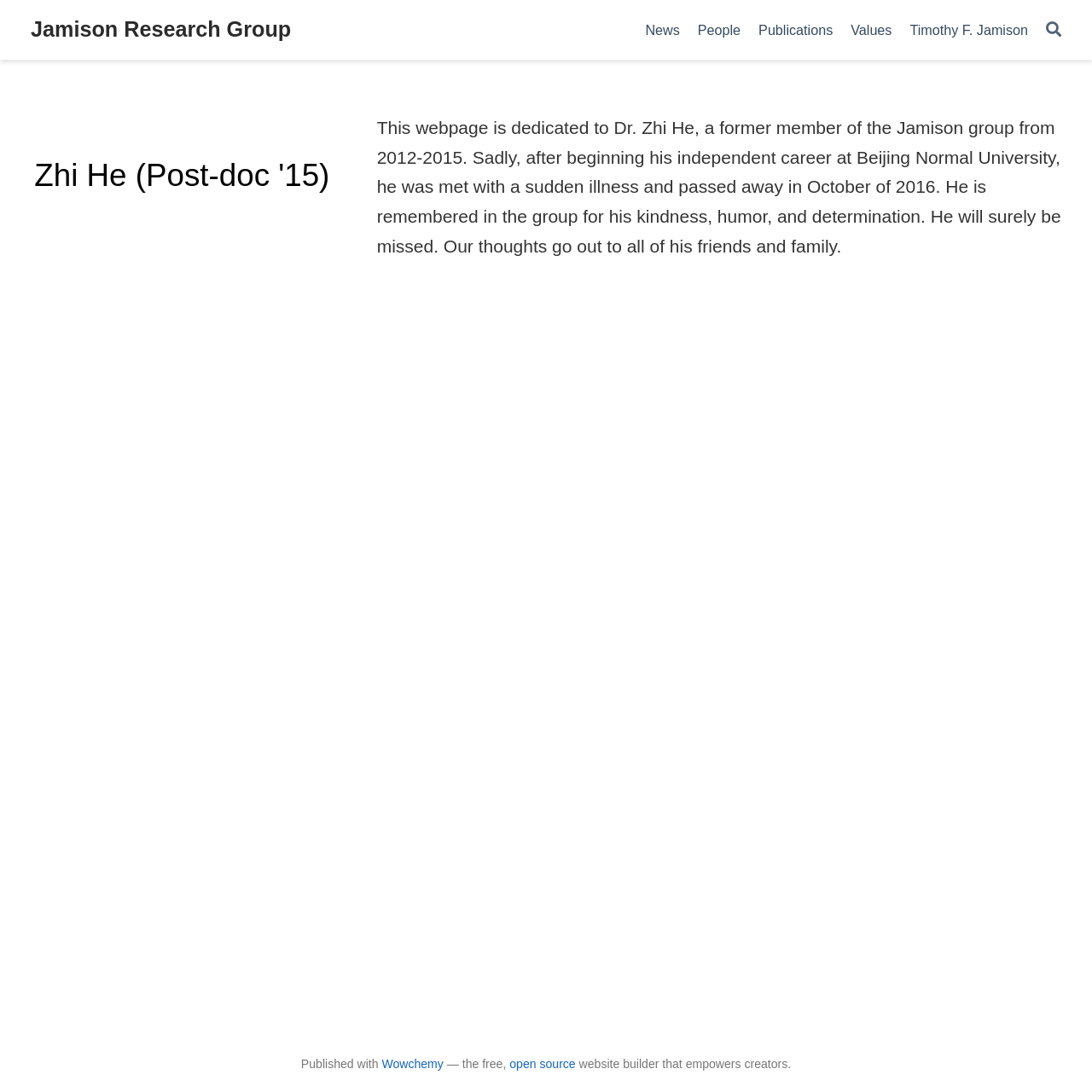Respond with a single word or phrase:
Where did Zhi He work after leaving the Jamison group?

Beijing Normal University